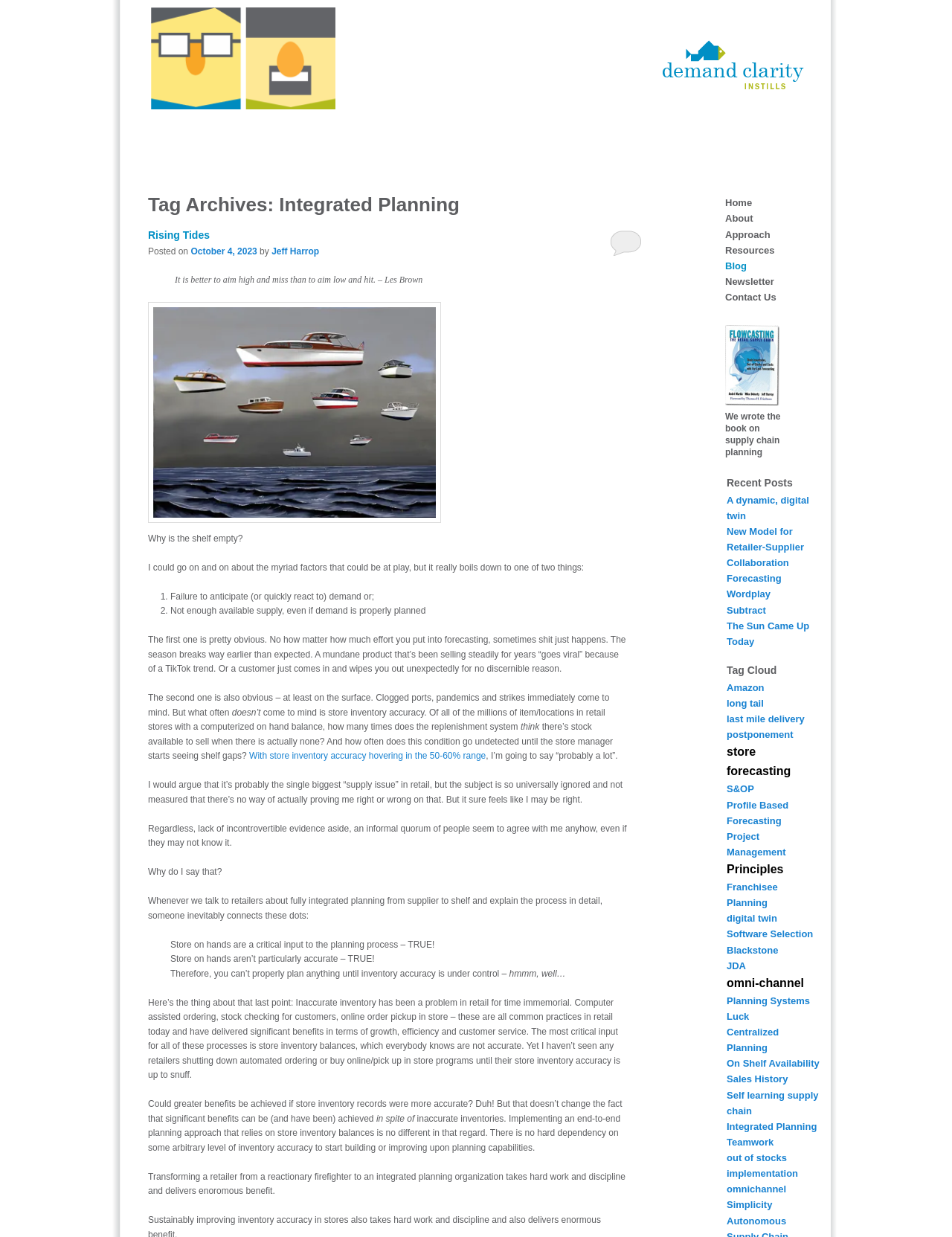Please answer the following question using a single word or phrase: 
What is the name of the author of the blog post?

Jeff Harrop